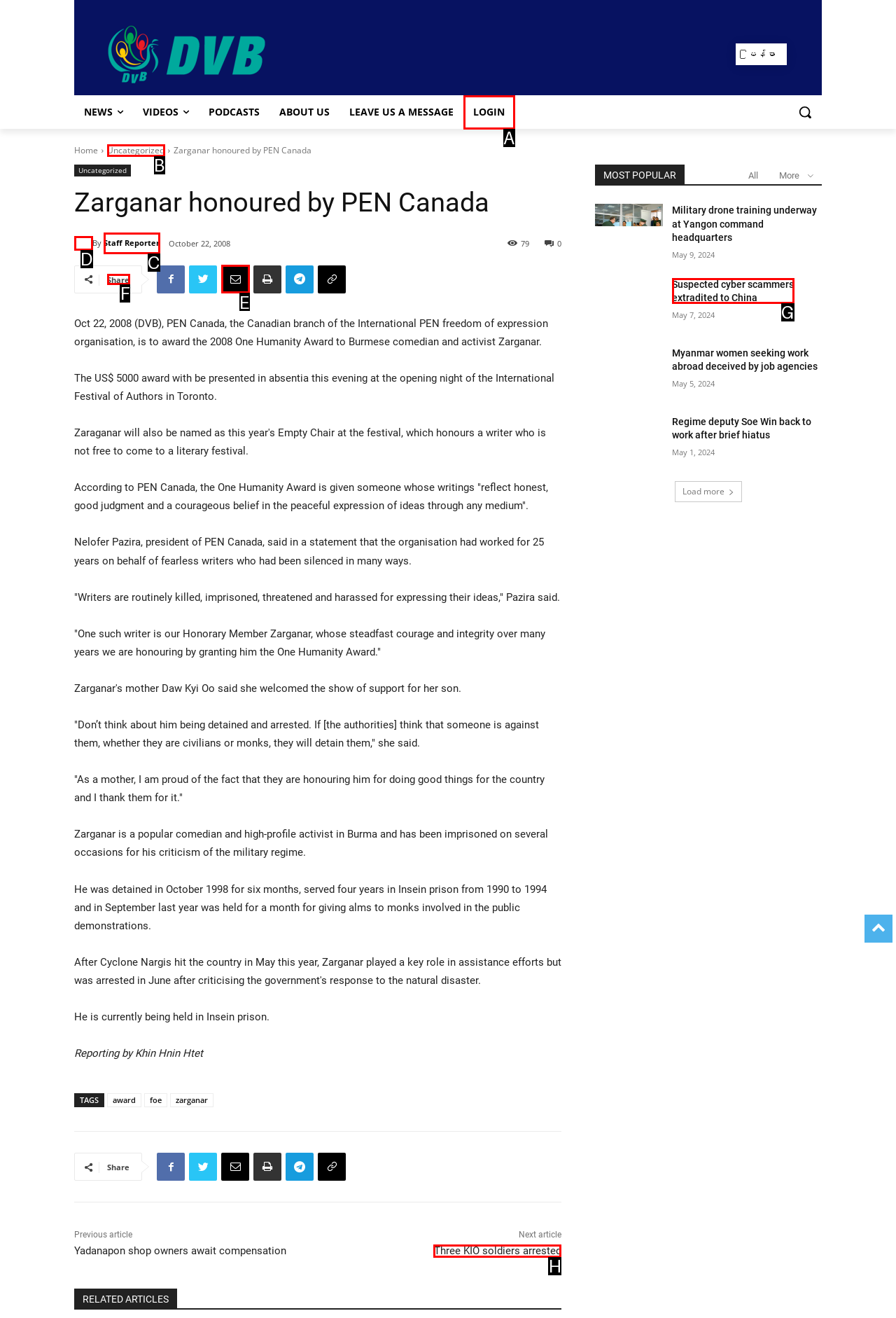Select the correct option from the given choices to perform this task: Share the article. Provide the letter of that option.

F